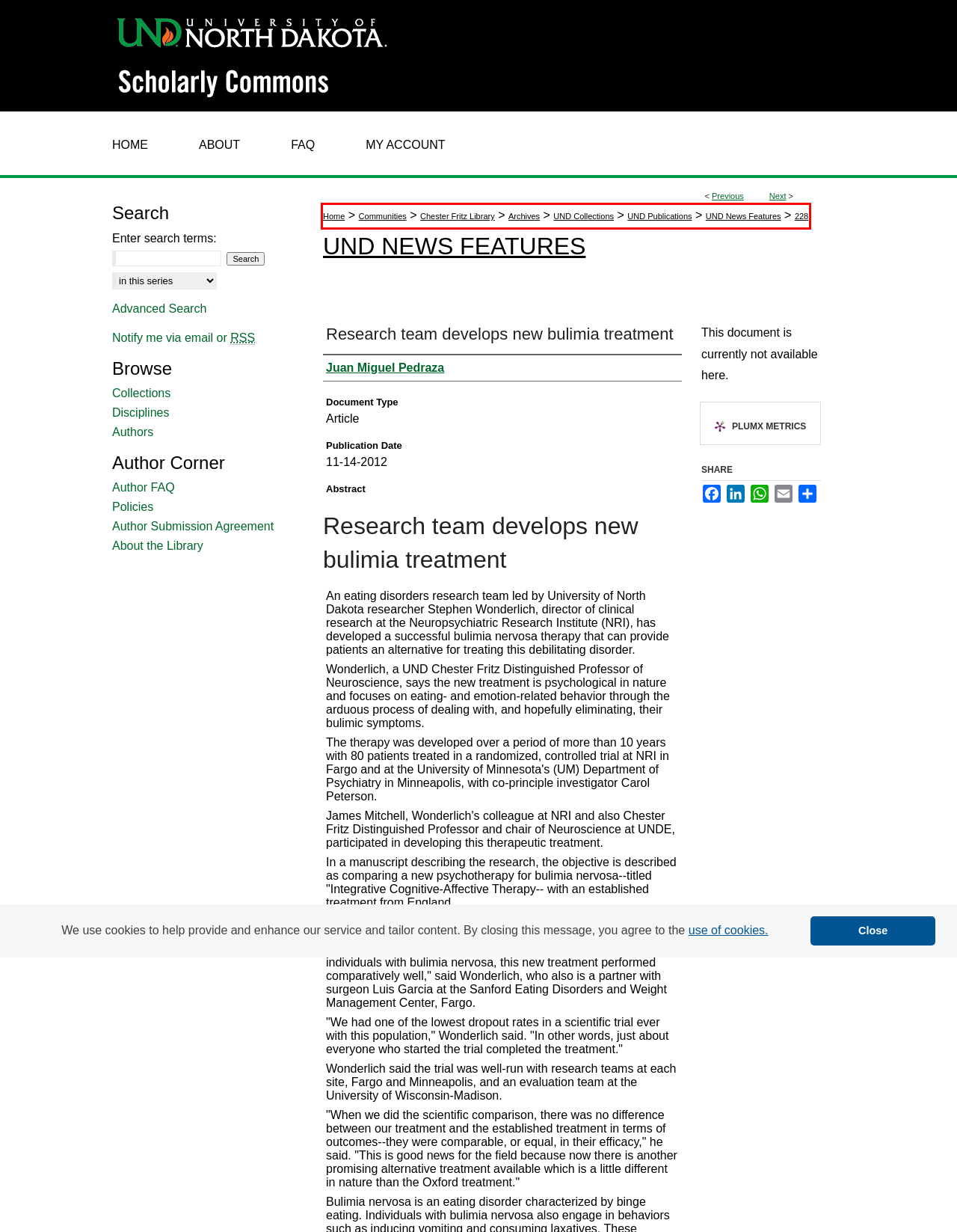Please analyze the provided webpage screenshot and perform OCR to extract the text content from the red rectangle bounding box.

Home > Communities > Chester Fritz Library > Archives > UND Collections > UND Publications > UND News Features > 228